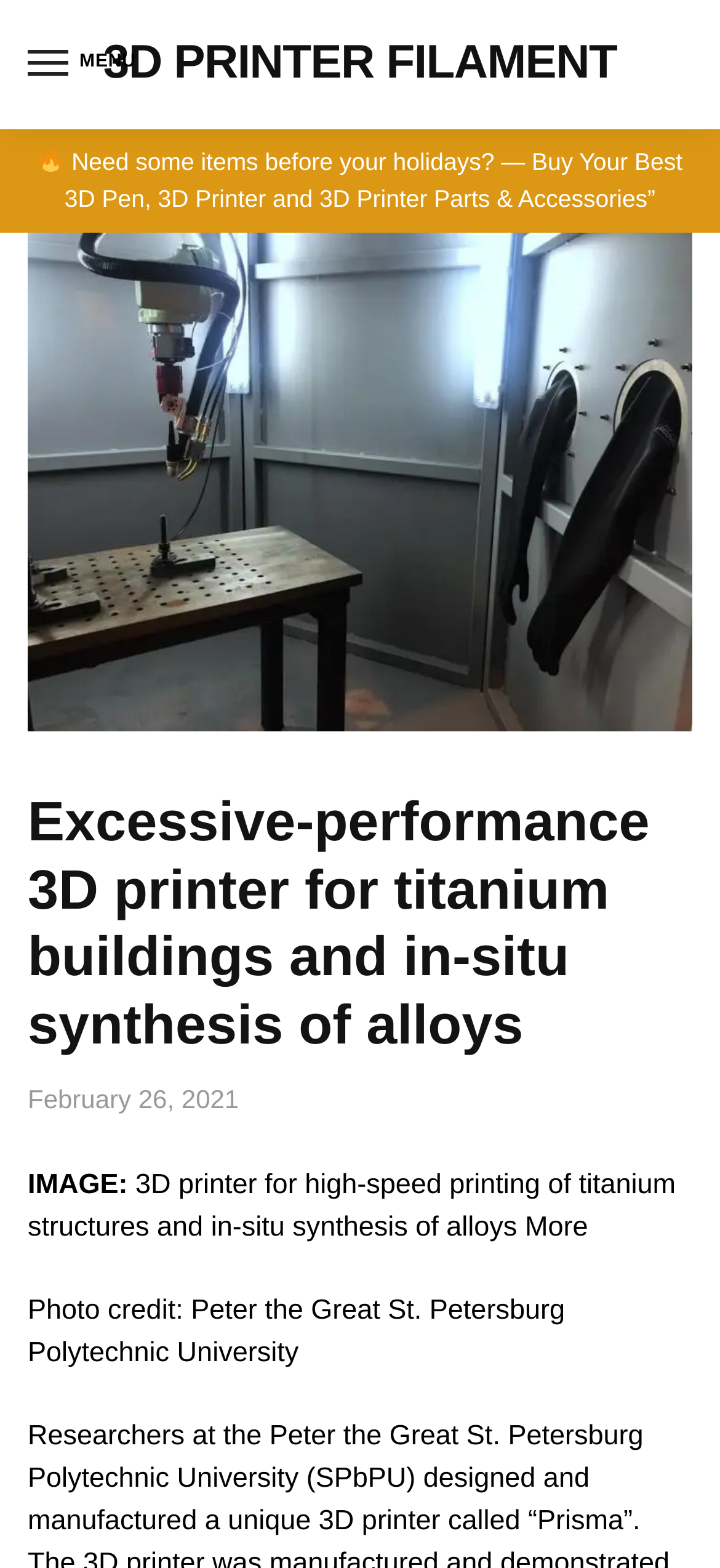What is the purpose of the button at the top left corner?
Kindly answer the question with as much detail as you can.

The button at the top left corner is labeled as 'Menu' and has an expanded property set to false, suggesting that it is a menu button that controls the site navigation.